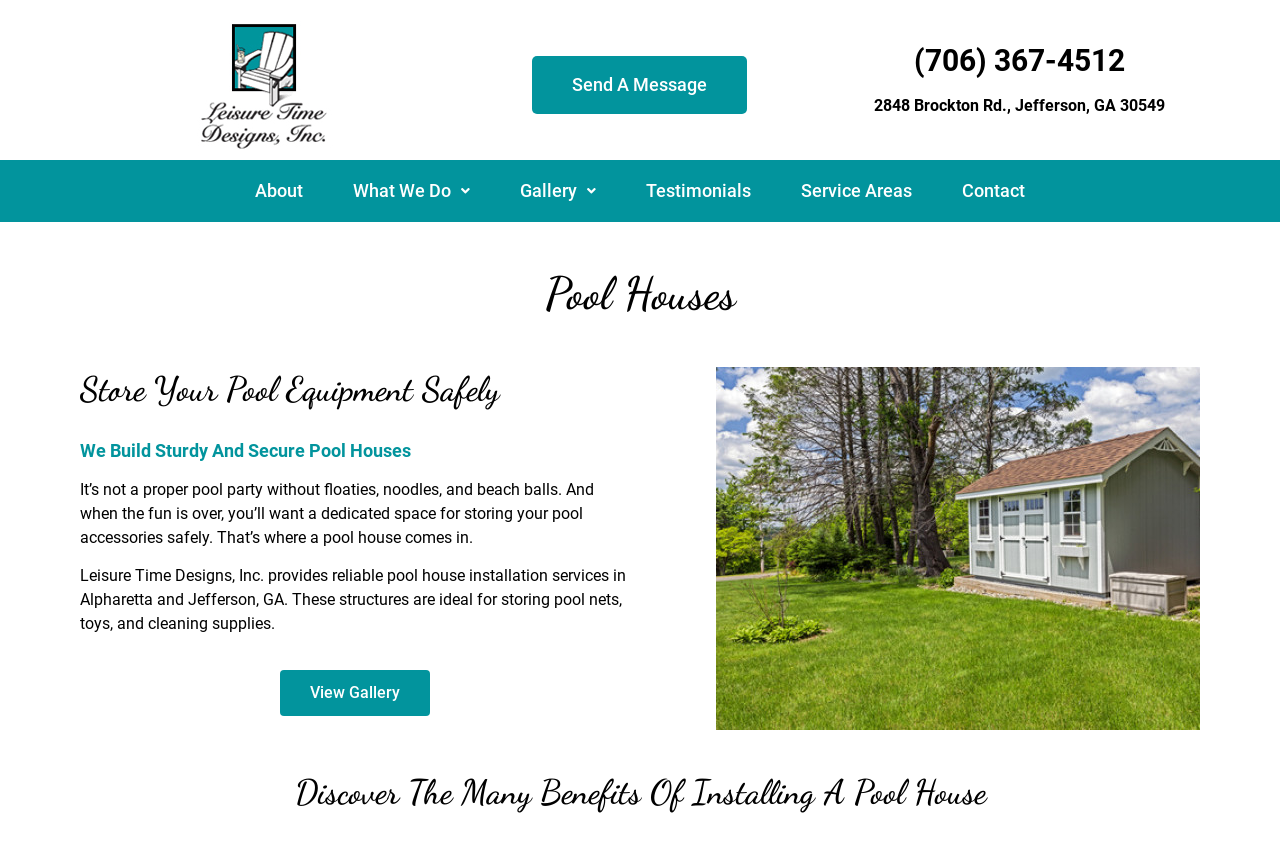Please specify the bounding box coordinates of the clickable region necessary for completing the following instruction: "Go to the 'Contact' page". The coordinates must consist of four float numbers between 0 and 1, i.e., [left, top, right, bottom].

[0.74, 0.202, 0.812, 0.252]